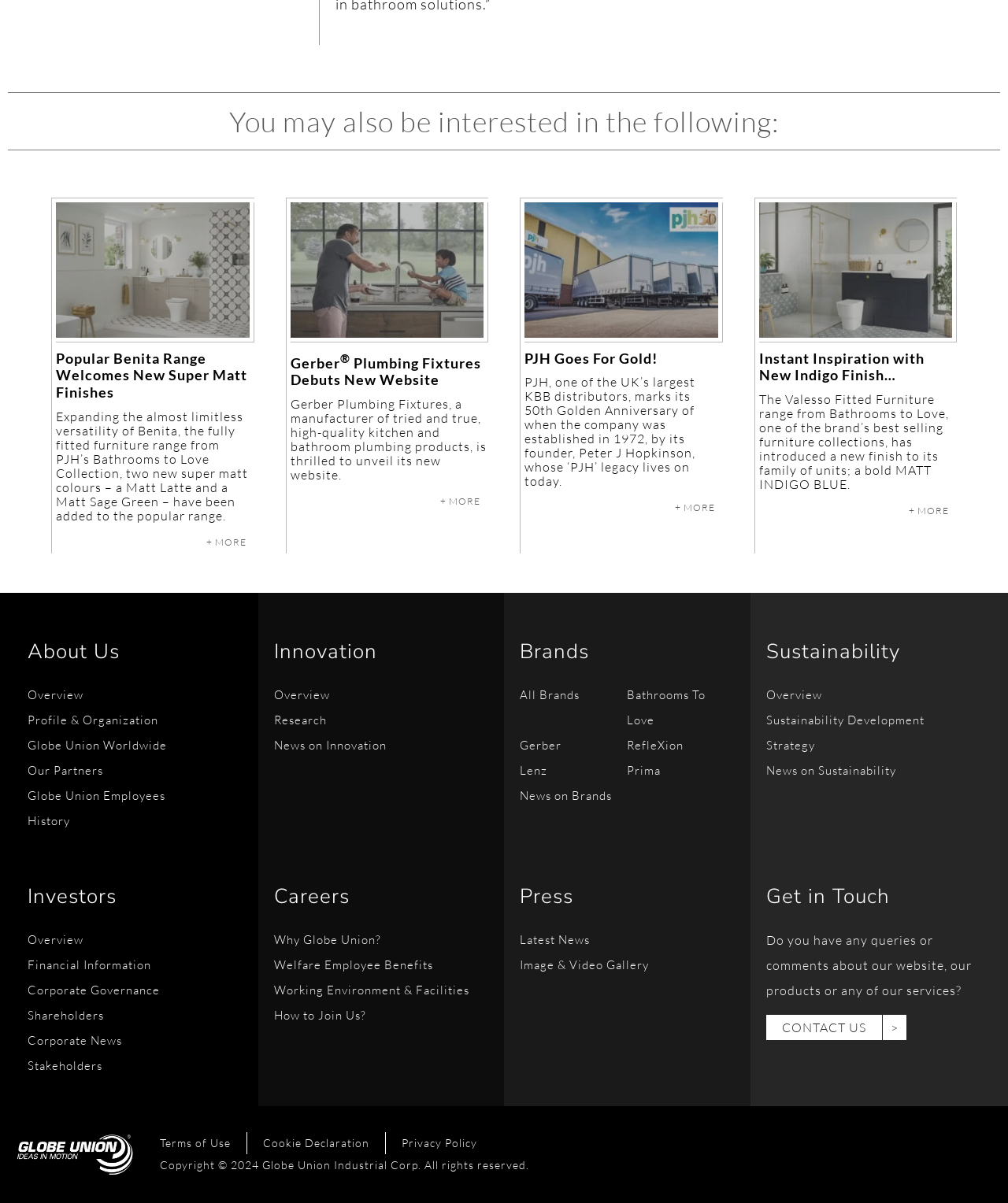What is the new finish introduced to the Valesso Fitted Furniture range?
Please give a detailed and thorough answer to the question, covering all relevant points.

The answer can be found in the article section with the heading 'Instant Inspiration with New Indigo Finish…'. The text states that 'The Valesso Fitted Furniture range from Bathrooms to Love, one of the brand’s best selling furniture collections, has introduced a new finish to its family of units; a bold MATT INDIGO BLUE.'